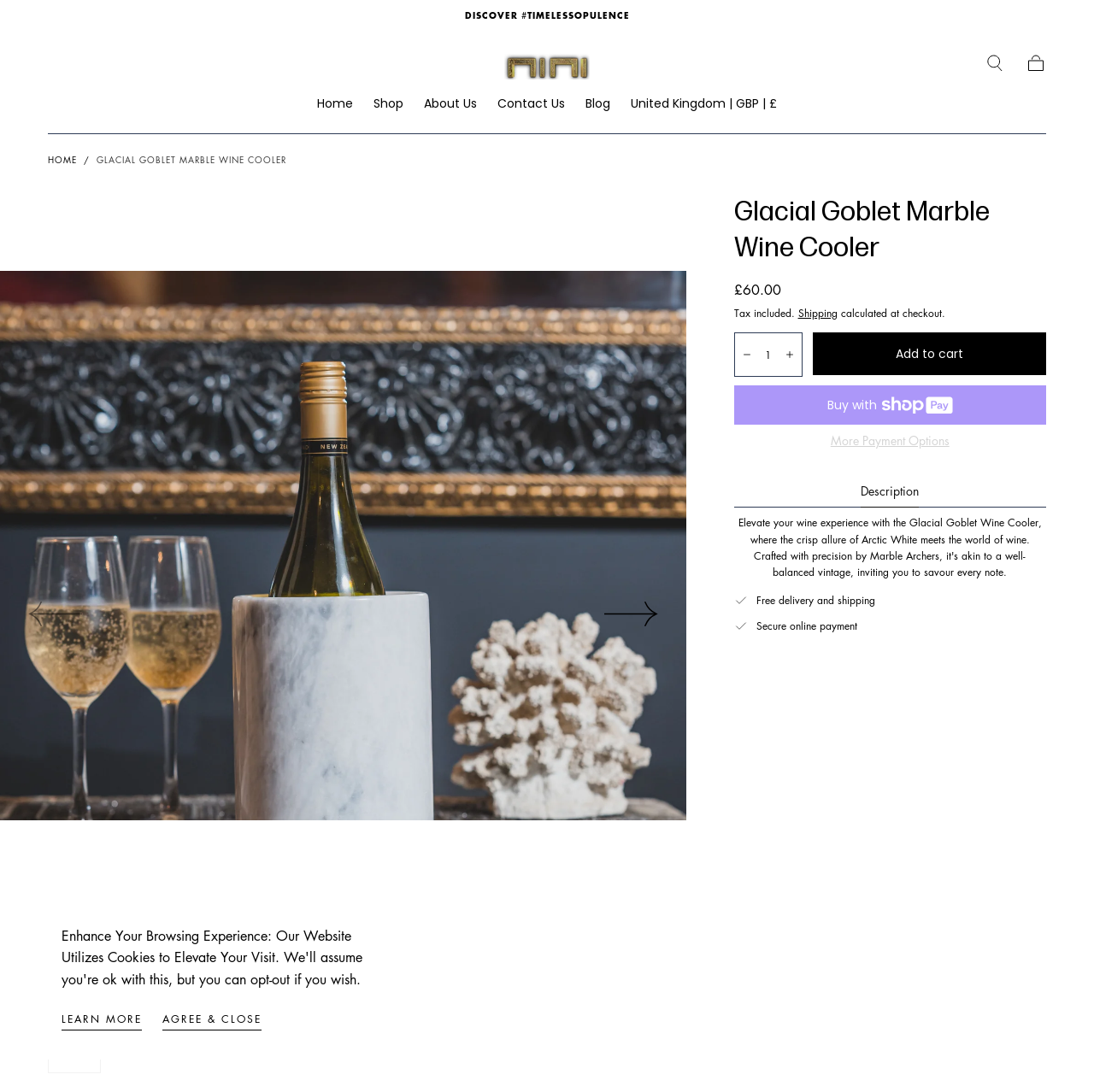Identify the bounding box for the given UI element using the description provided. Coordinates should be in the format (top-left x, top-left y, bottom-right x, bottom-right y) and must be between 0 and 1. Here is the description: Open media 0 in modal

[0.045, 0.935, 0.091, 0.982]